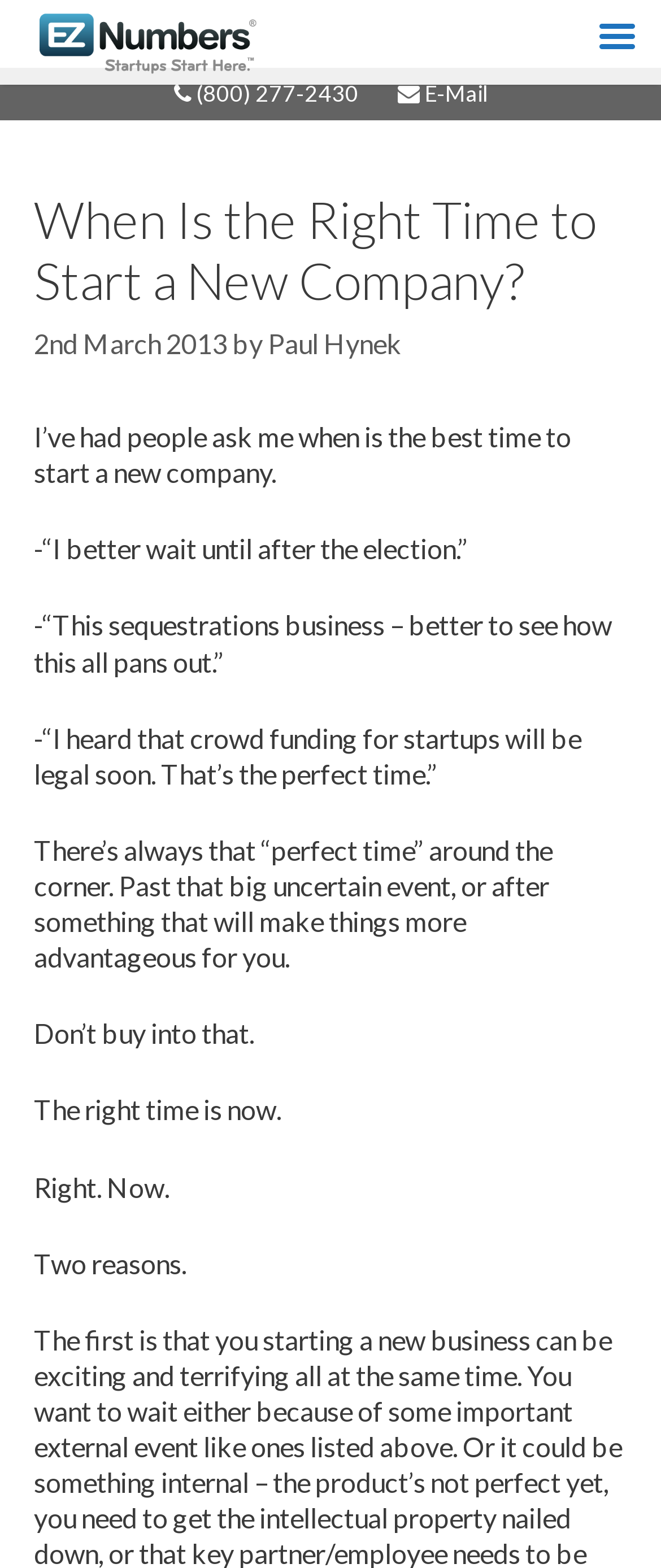What is the phone number to contact?
Give a detailed and exhaustive answer to the question.

I found the phone number by looking at the top section of the webpage, where it says '(800) 277-2430' next to the 'E-Mail' link.